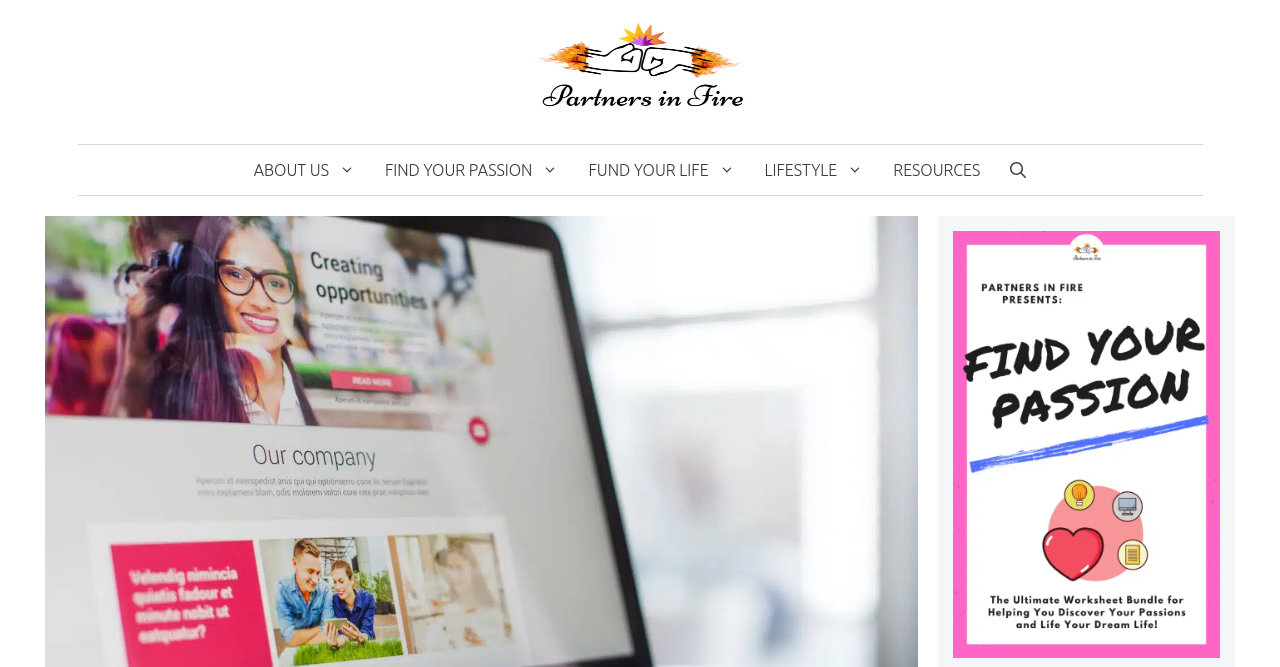What is the name of the website?
Your answer should be a single word or phrase derived from the screenshot.

Partners in Fire